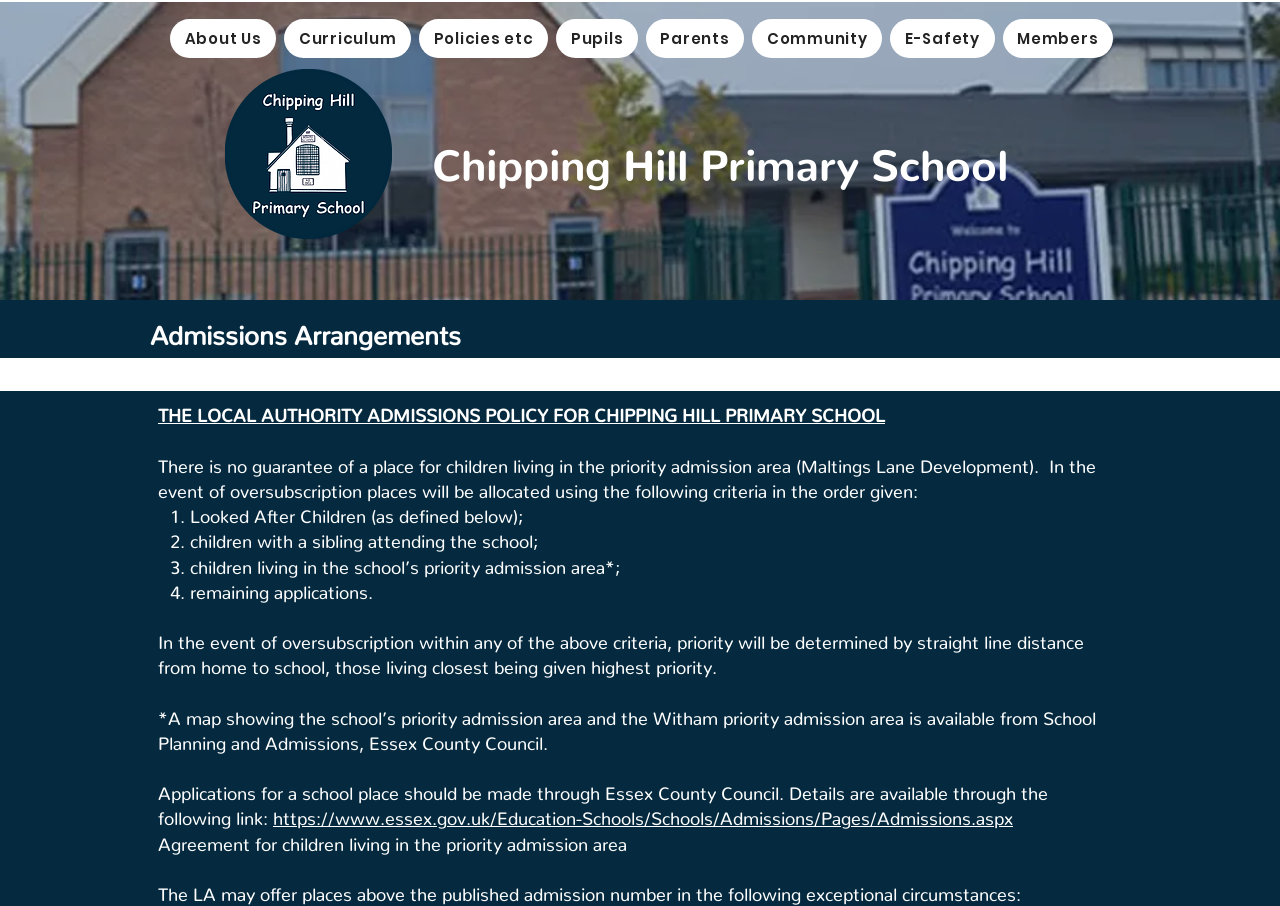Determine the bounding box coordinates of the region I should click to achieve the following instruction: "Click the 'https://www.essex.gov.uk/Education-Schools/Schools/Admissions/Pages/Admissions.aspx' link". Ensure the bounding box coordinates are four float numbers between 0 and 1, i.e., [left, top, right, bottom].

[0.213, 0.891, 0.791, 0.906]